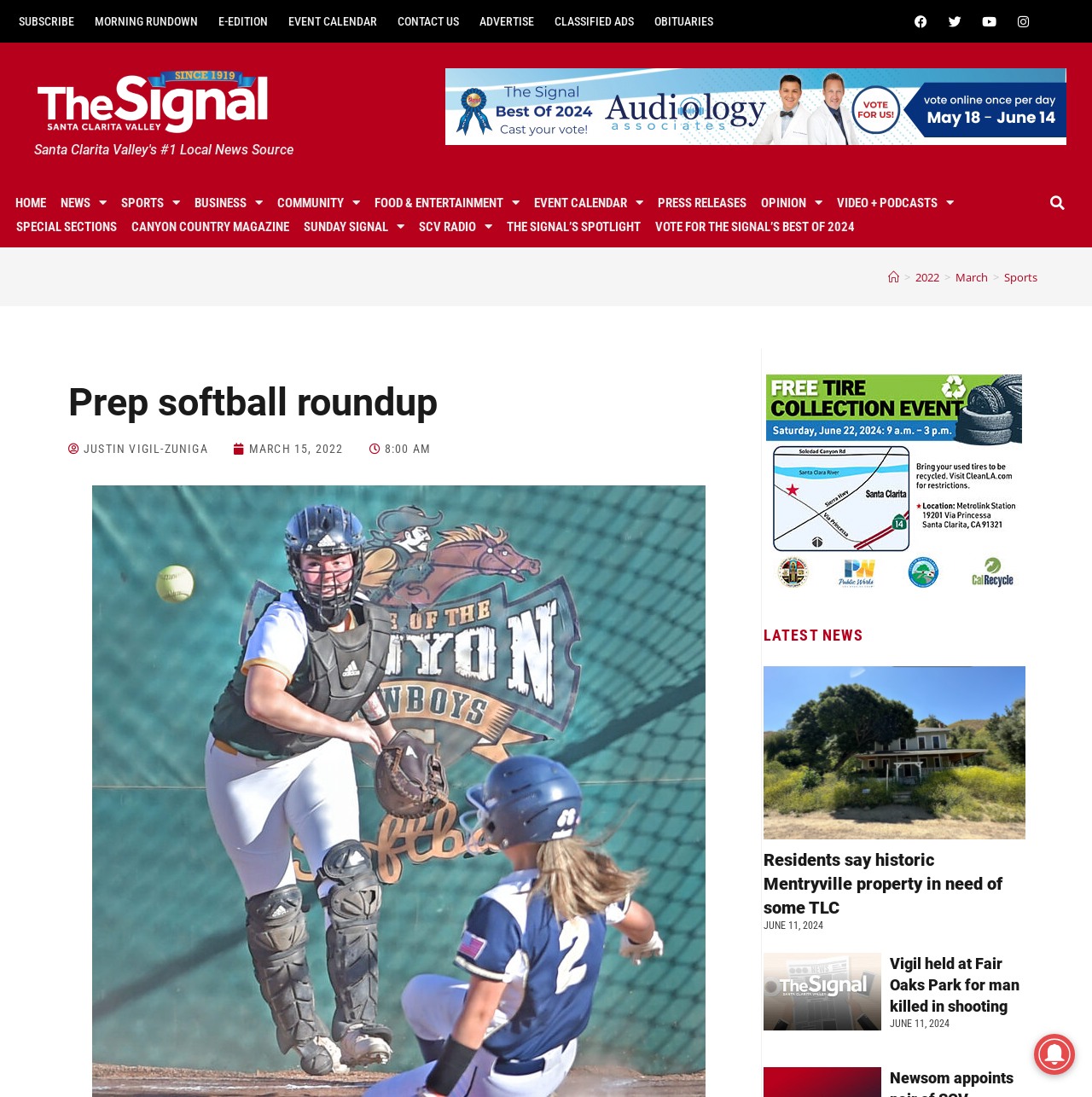Create an in-depth description of the webpage, covering main sections.

This webpage is a news article page from a local news source, with a focus on sports news. At the top of the page, there is a navigation bar with links to various sections of the website, including "Home", "News", "Sports", "Business", "Community", and more. Below the navigation bar, there is a search bar with a "Search" button.

To the left of the search bar, there are social media links to Facebook, Twitter, YouTube, and Instagram. Above the search bar, there is a heading that reads "Santa Clarita Valley's #1 Local News Source".

The main content of the page is divided into two sections. The top section has a heading that reads "Prep softball roundup" and features an article with a title, author, and publication date. The article appears to be a sports news article discussing a recent softball game.

Below the main article, there is a section with a heading that reads "LATEST NEWS". This section features two news articles with headings, images, and publication dates. The articles appear to be local news stories, one discussing a historic property in need of maintenance and the other reporting on a vigil held at a local park.

Throughout the page, there are advertisements and promotional links, including a link to vote for the "Signal's Best of 2024" and a link to a magazine called "Canyon Country Magazine". At the bottom of the page, there is a footer with links to various sections of the website, including "Home", "News", "Sports", and more.